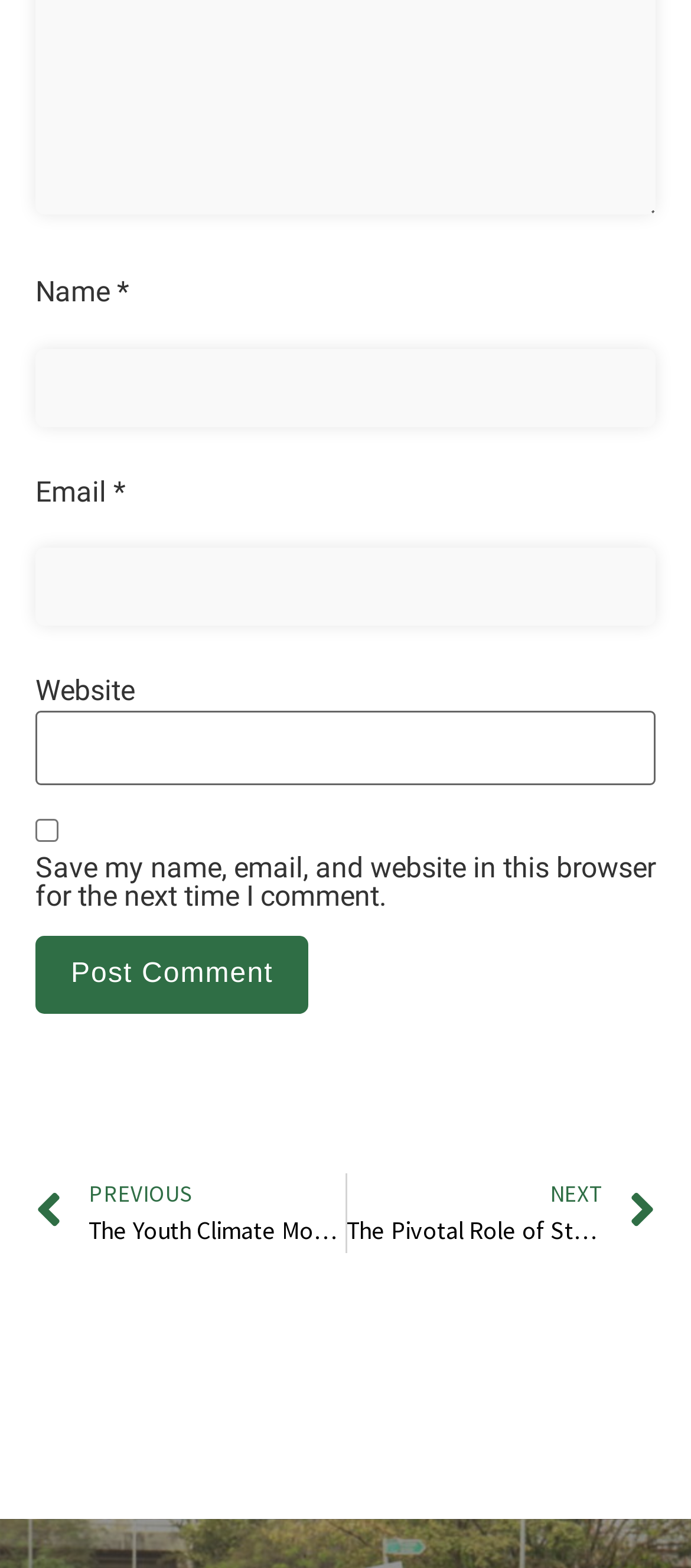What is the topic of the previous article?
Ensure your answer is thorough and detailed.

The 'Prev' link at the bottom of the page is labeled 'PREVIOUS The Youth Climate Movement Driving Change in Nigeria', suggesting that the previous article is about the youth climate movement in Nigeria.